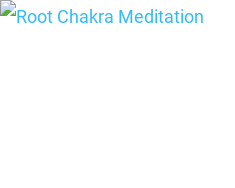Offer a detailed narrative of the image.

The image associated with the text "Root Chakra Meditation" features a visual representation relevant to meditation practices aimed at balancing the root chakra. Positioned within a larger article, this image likely illustrates themes of grounding, stability, and spiritual connection. The content was published on April 16, 2019, and suggests a focus on techniques or insights related to the root chakra, which is often associated with feelings of safety and belonging. This meditation practice may encourage individuals to connect with their foundational energy, emphasizing mindfulness and well-being.